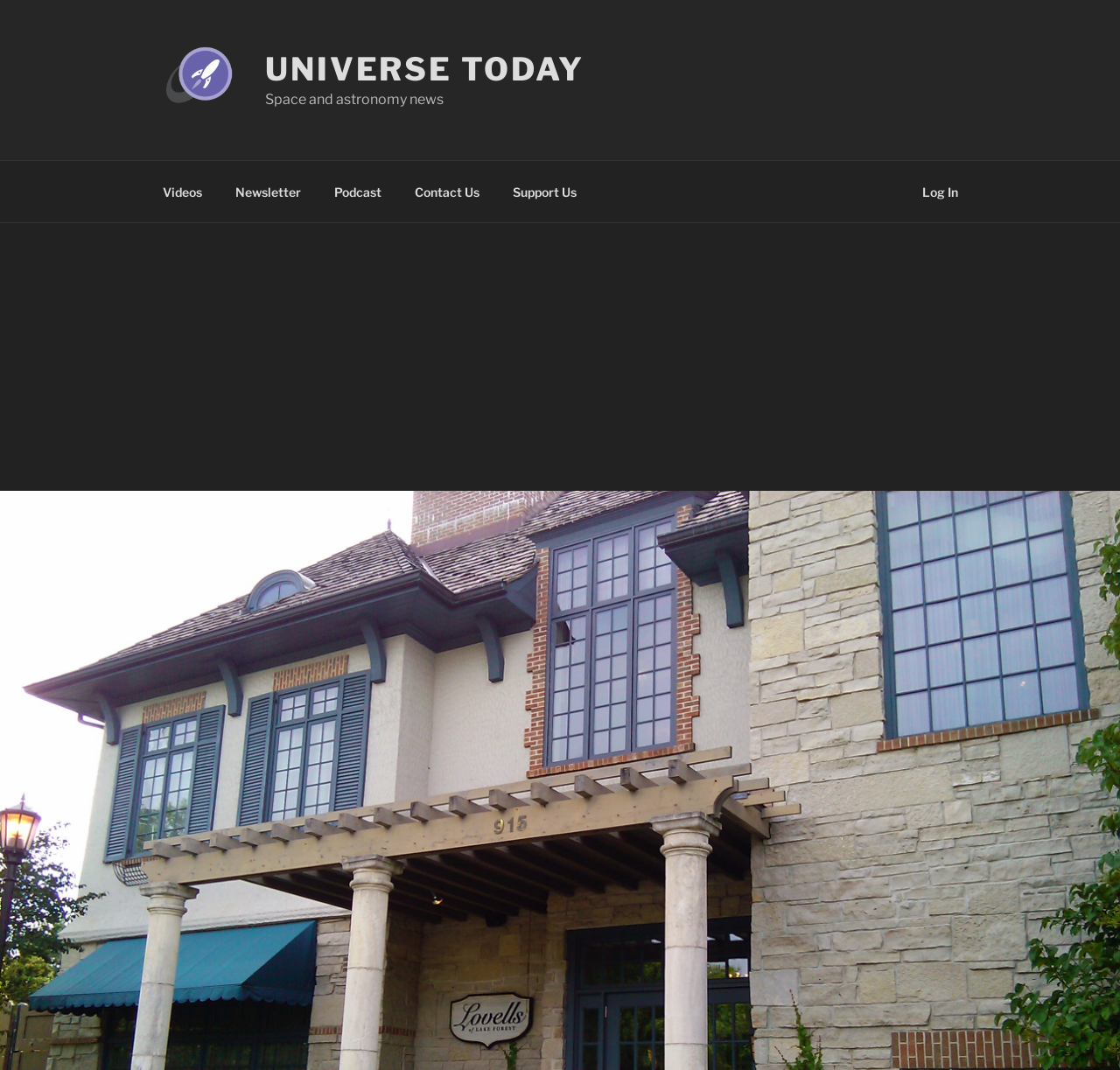Extract the bounding box coordinates of the UI element described: "Videos". Provide the coordinates in the format [left, top, right, bottom] with values ranging from 0 to 1.

[0.131, 0.159, 0.194, 0.199]